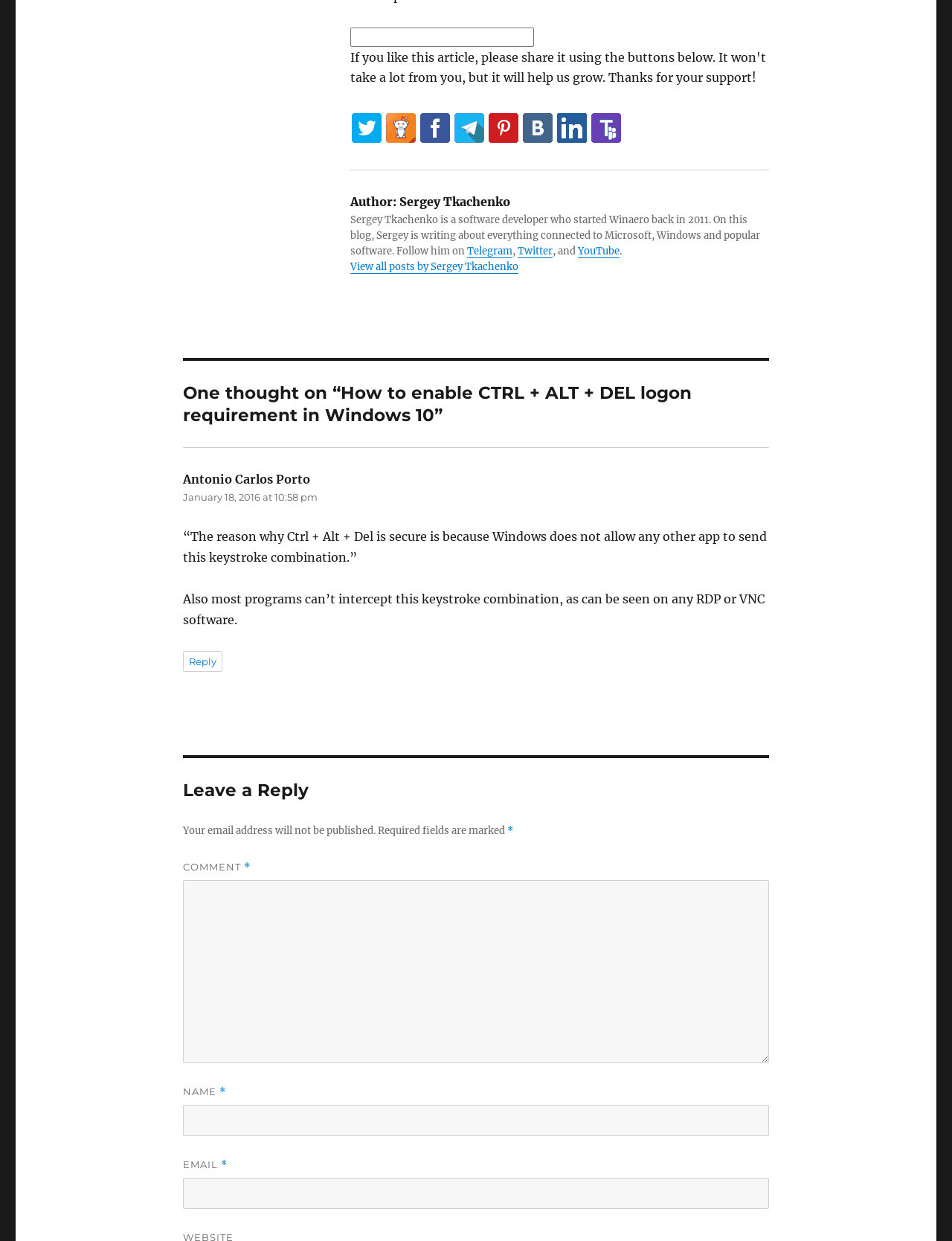Predict the bounding box of the UI element based on the description: "parent_node: COMMENT * name="cc9b8da91c"". The coordinates should be four float numbers between 0 and 1, formatted as [left, top, right, bottom].

[0.192, 0.709, 0.808, 0.856]